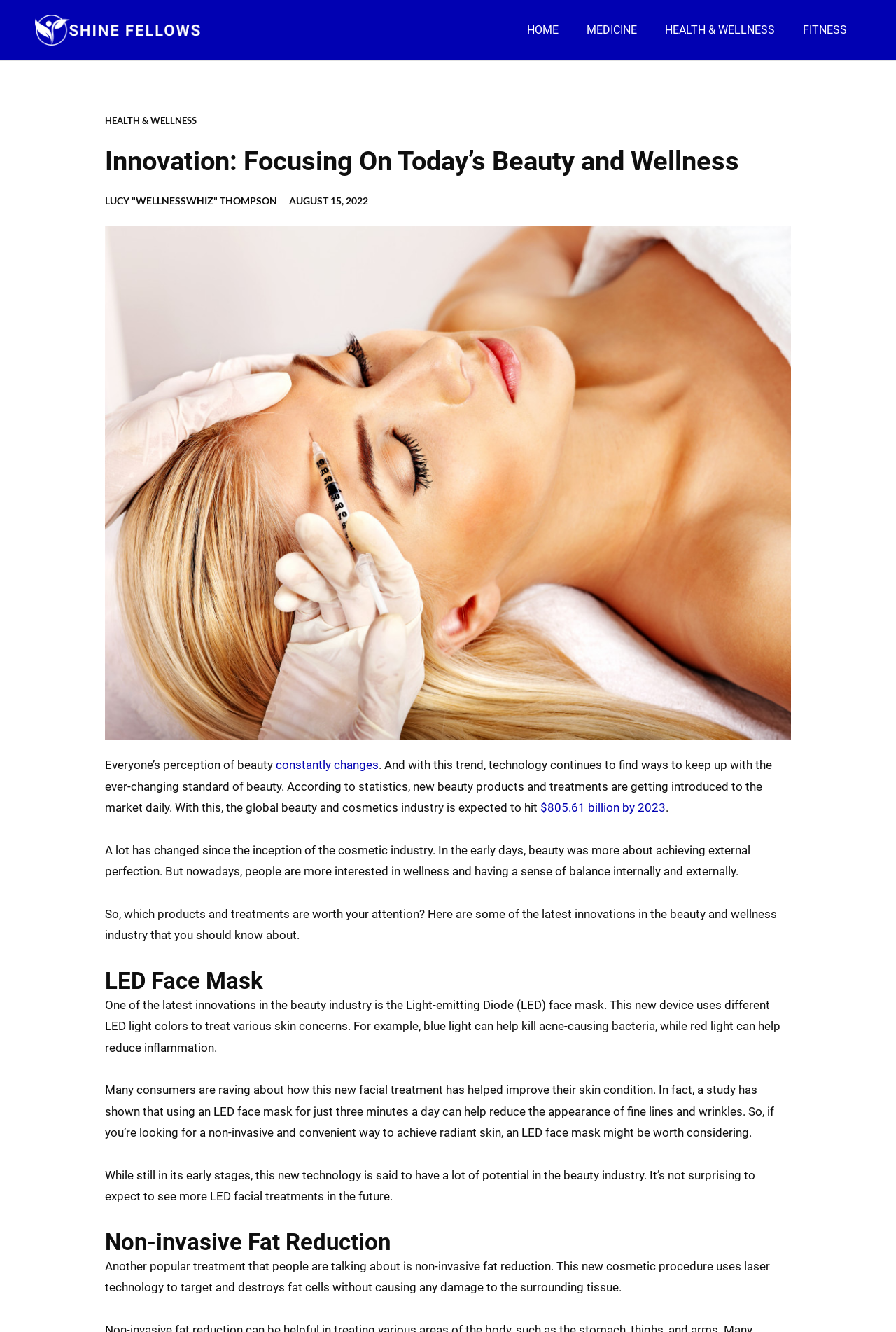Using the details from the image, please elaborate on the following question: What is the main topic of the article?

The main topic of the article is about the latest innovations in the beauty and wellness industry, and how they are changing the way people achieve beauty and wellness.